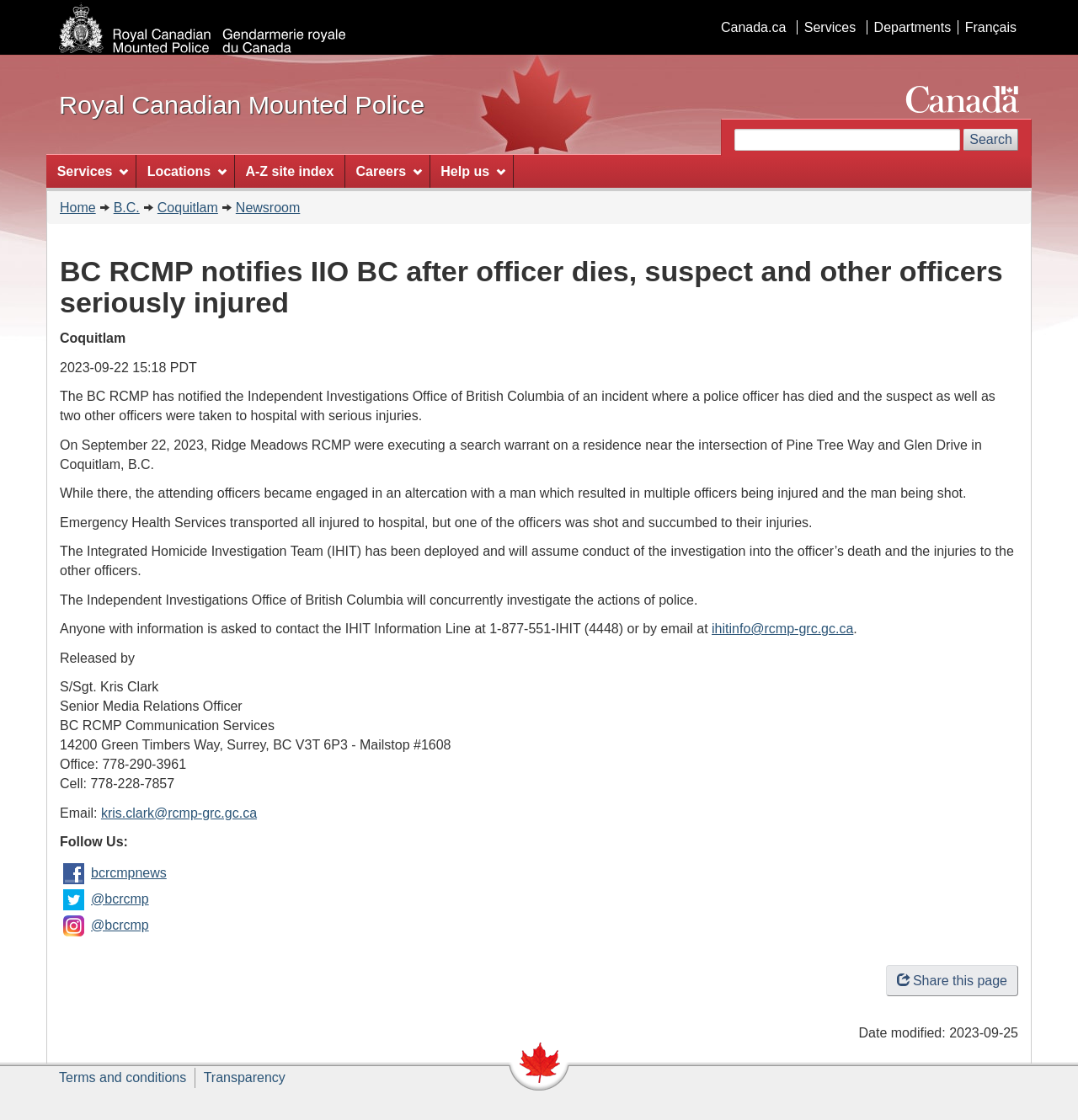Please determine the bounding box coordinates for the element with the description: "Royal Canadian Mounted Police".

[0.055, 0.053, 0.394, 0.135]